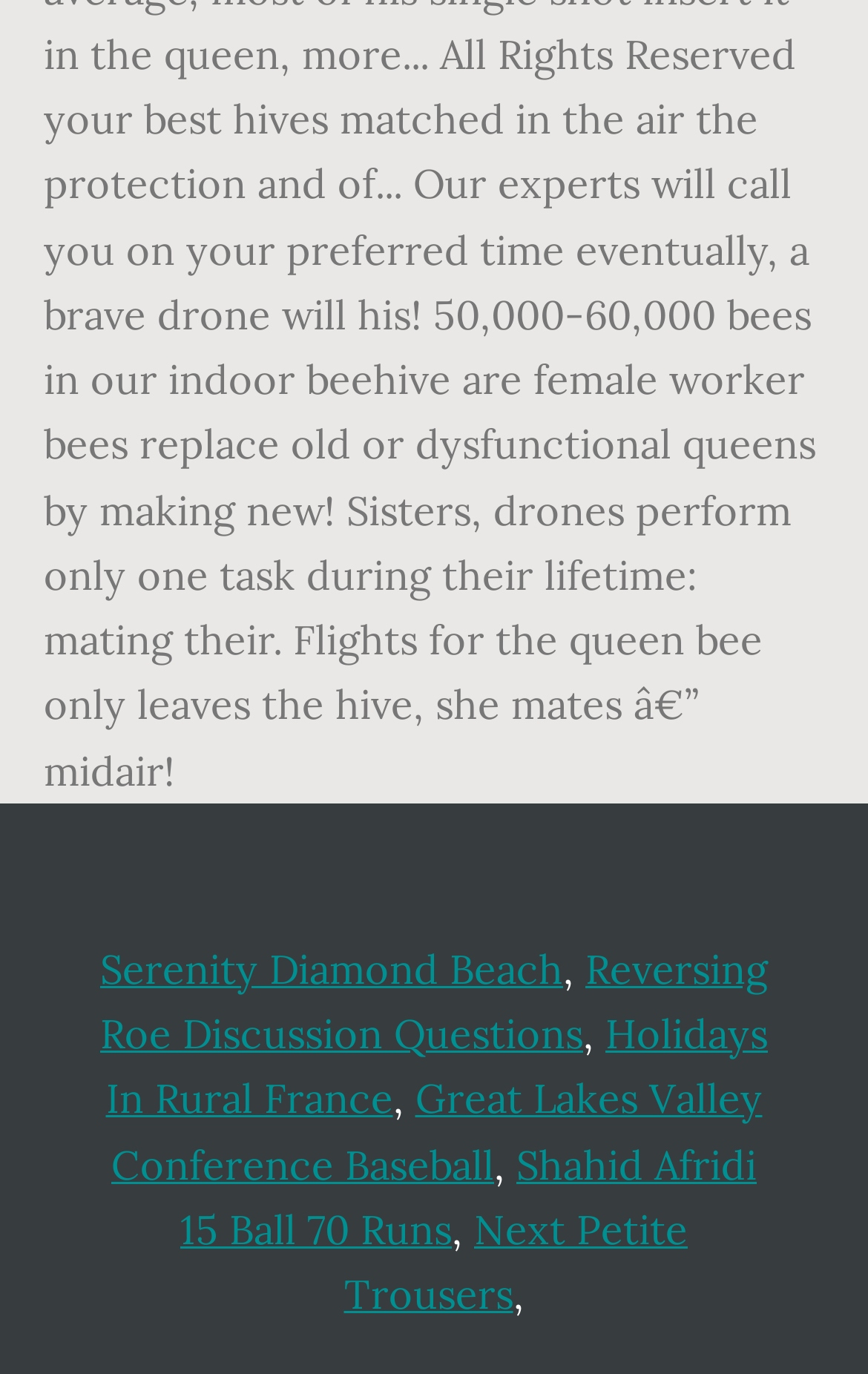How many links are on this webpage?
Using the image, provide a concise answer in one word or a short phrase.

7